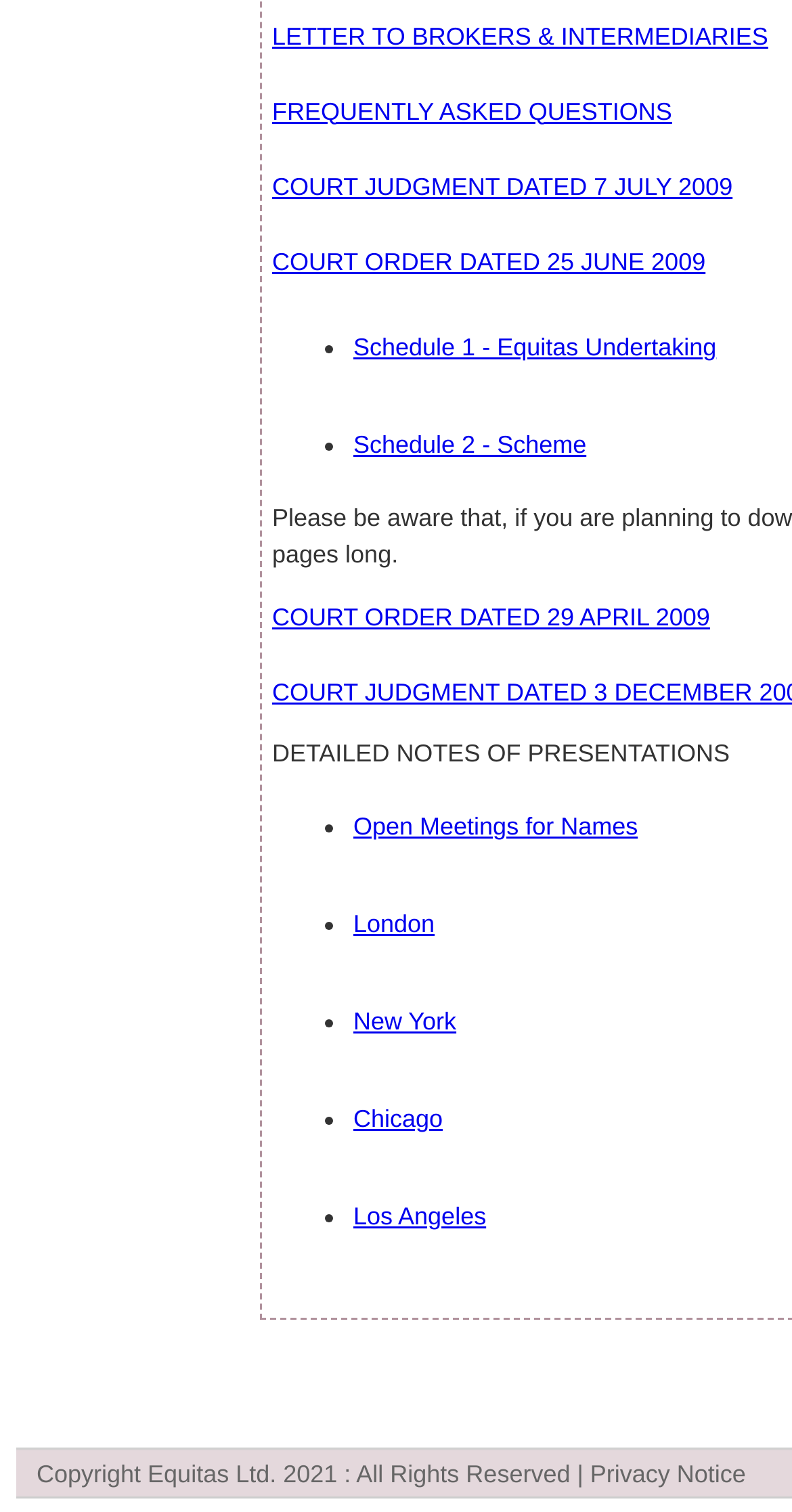Can you find the bounding box coordinates for the element to click on to achieve the instruction: "Check the news"?

None